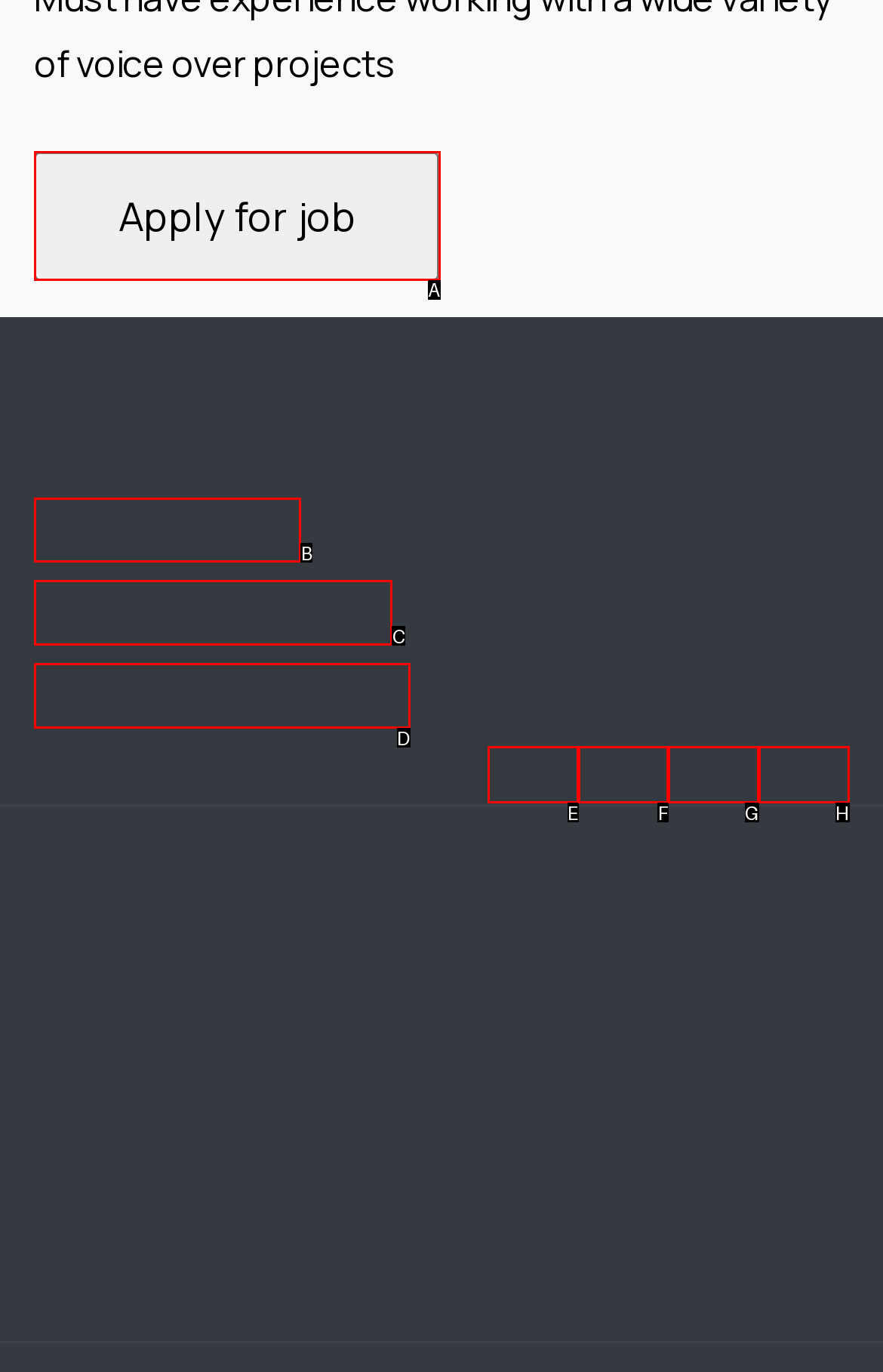Tell me which one HTML element best matches the description: Roger Straw Answer with the option's letter from the given choices directly.

None